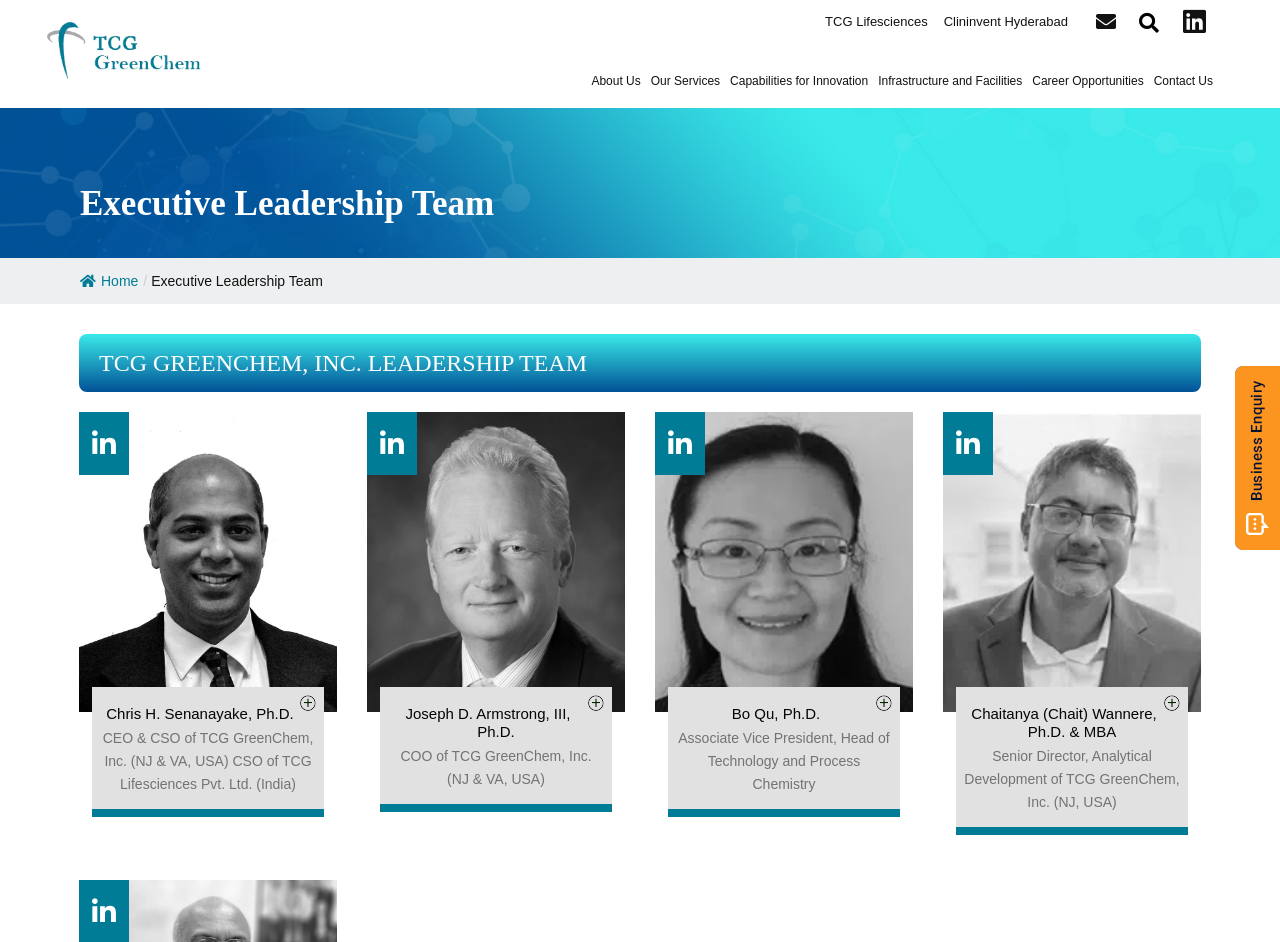Specify the bounding box coordinates for the region that must be clicked to perform the given instruction: "Contact Us".

[0.901, 0.075, 0.948, 0.097]